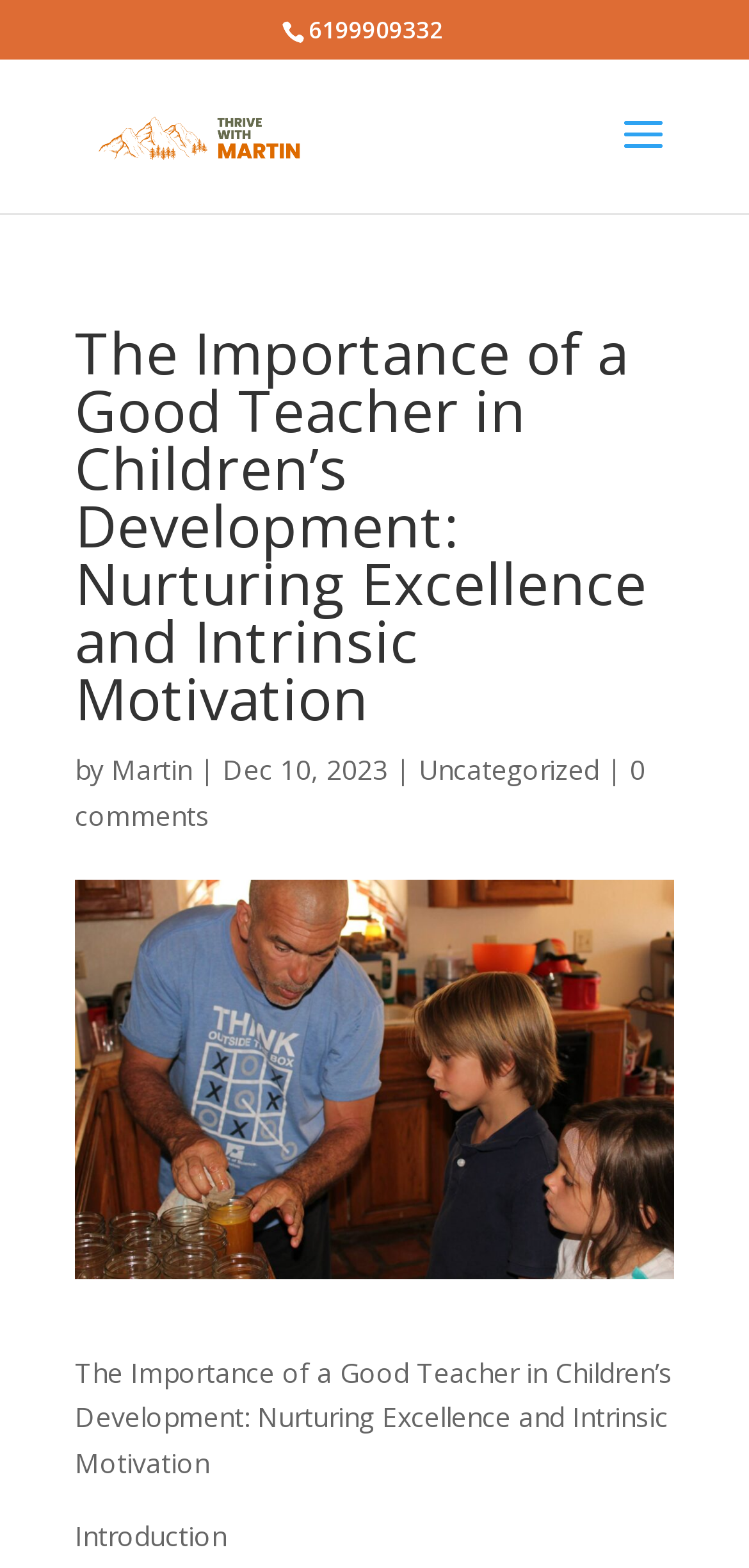Using floating point numbers between 0 and 1, provide the bounding box coordinates in the format (top-left x, top-left y, bottom-right x, bottom-right y). Locate the UI element described here: alt="Thrive With Martin"

[0.11, 0.073, 0.442, 0.096]